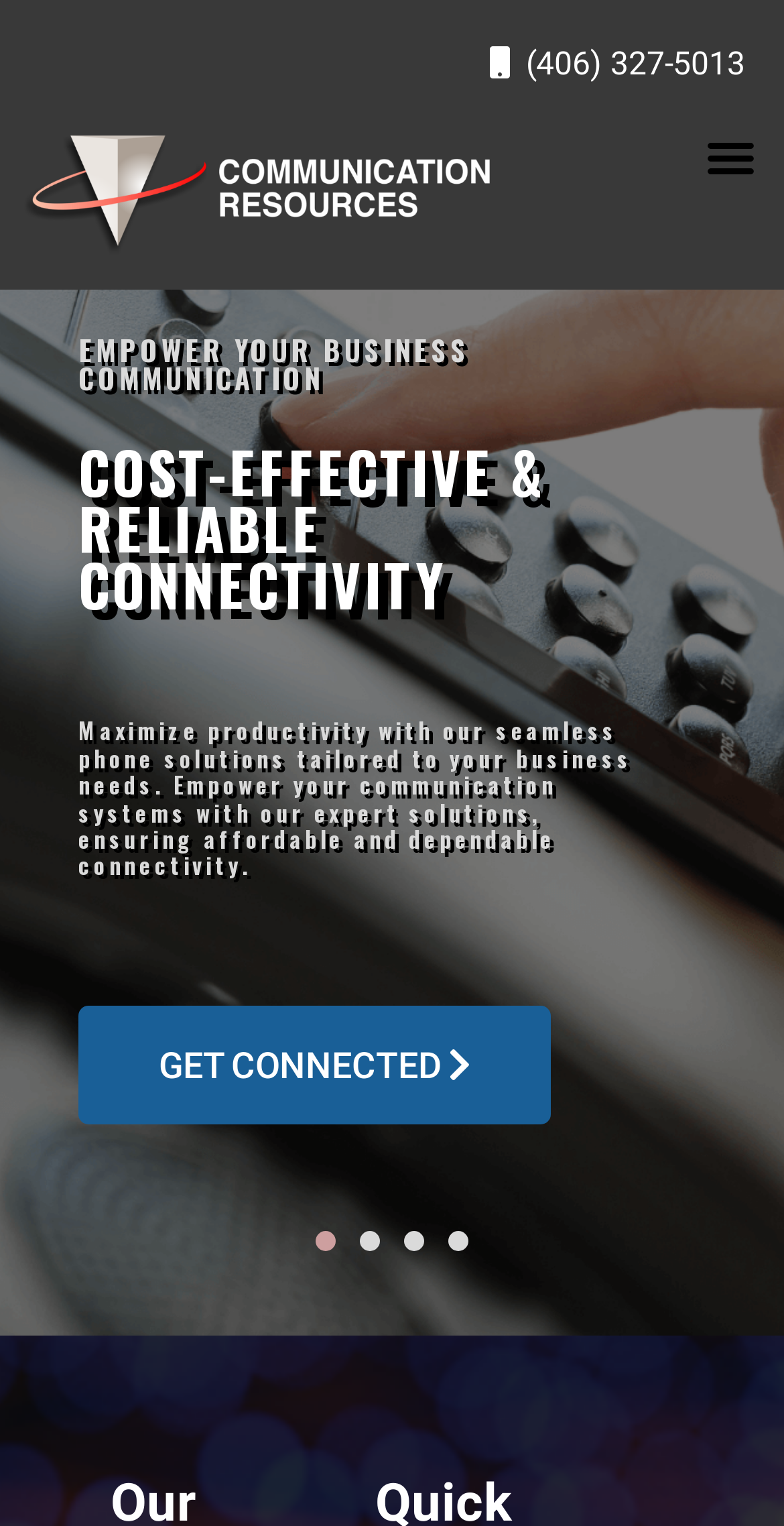What is the phone number on the top right?
Analyze the image and deliver a detailed answer to the question.

I found the phone number by looking at the top right corner of the webpage, where I saw a link element with the text '(406) 327-5013'.